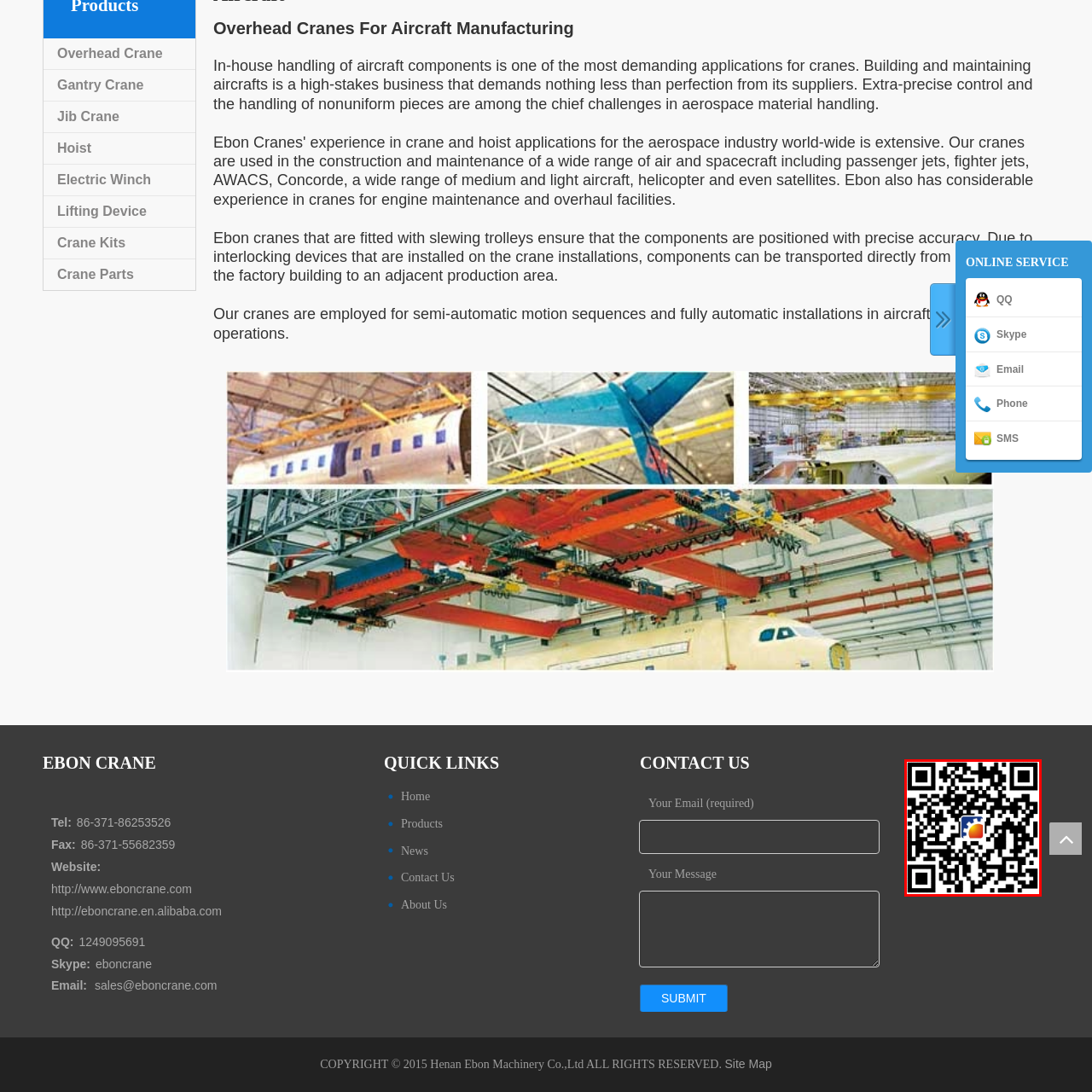Provide an in-depth caption for the image inside the red boundary.

The image features a QR code, prominently displayed in a square format, which serves as a quick access point for users to interact with digital content related to Ebon Crane. The QR code contains a stylized emblem in its center, potentially referencing the brand or a specific service offered by the company. This image is a part of a broader context focused on Ebon's crane solutions, particularly in the aerospace sector, showcasing advanced handling systems essential for aircraft manufacturing. The QR code allows users to effortlessly access additional information, resources, or services offered by Ebon Machinery.